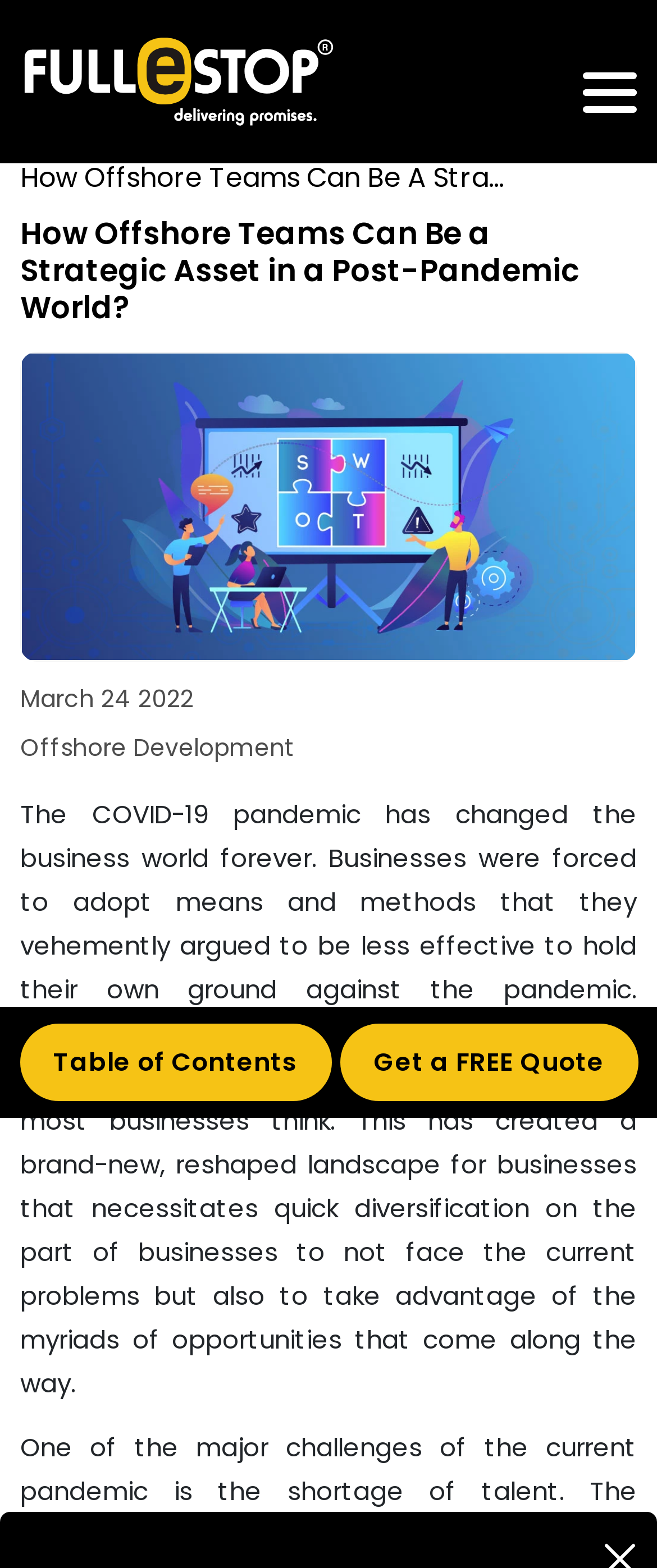Offer a meticulous description of the webpage's structure and content.

The webpage appears to be an article discussing the benefits of offshore development teams in a post-pandemic world. At the top left corner, there is a logo image with a link to the homepage. Next to the logo, there are two navigation links, "Home" and "Offshore Development", which are positioned horizontally.

Below the navigation links, there is a large heading that spans almost the entire width of the page, titled "How Offshore Teams Can Be a Strategic Asset in a Post-Pandemic World?". This heading is followed by a large image that takes up most of the page width.

On the top right corner, there are four bullet points, represented by list markers, which are likely part of a navigation menu or a list of key points.

Below the image, there is a date "March 24, 2022" and a link to "Offshore Development". The main content of the article starts below, with a long paragraph of text that discusses how the COVID-19 pandemic has changed the business world and the benefits of adopting offshore development teams.

At the bottom of the page, there are two links, "Table of Contents" and "Get a FREE Quote", which are positioned on the left and right sides of the page, respectively.